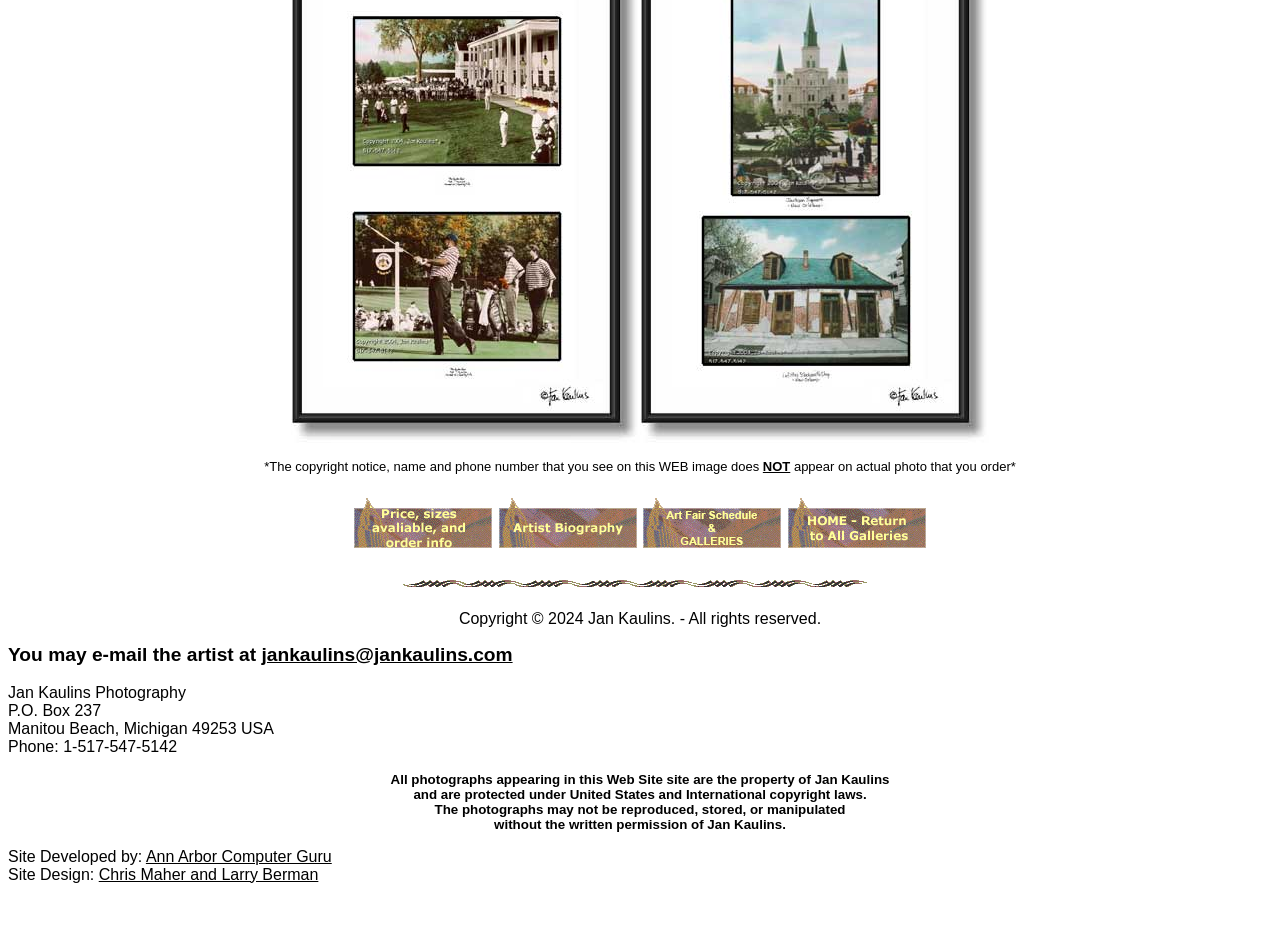Please identify the bounding box coordinates of where to click in order to follow the instruction: "Explore the galleries".

[0.615, 0.555, 0.724, 0.573]